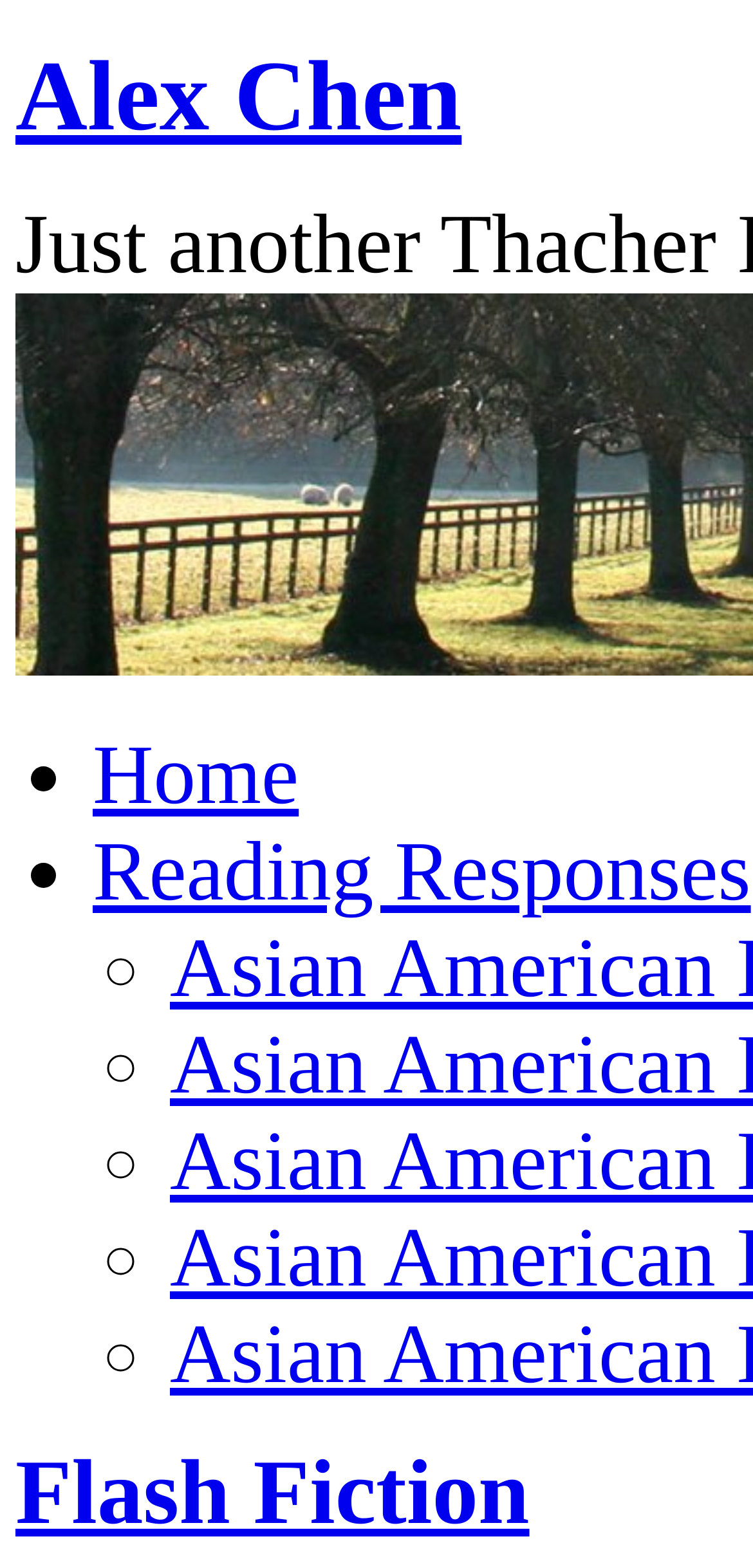Please determine the bounding box coordinates for the element with the description: "Flash Fiction".

[0.021, 0.921, 0.703, 0.985]